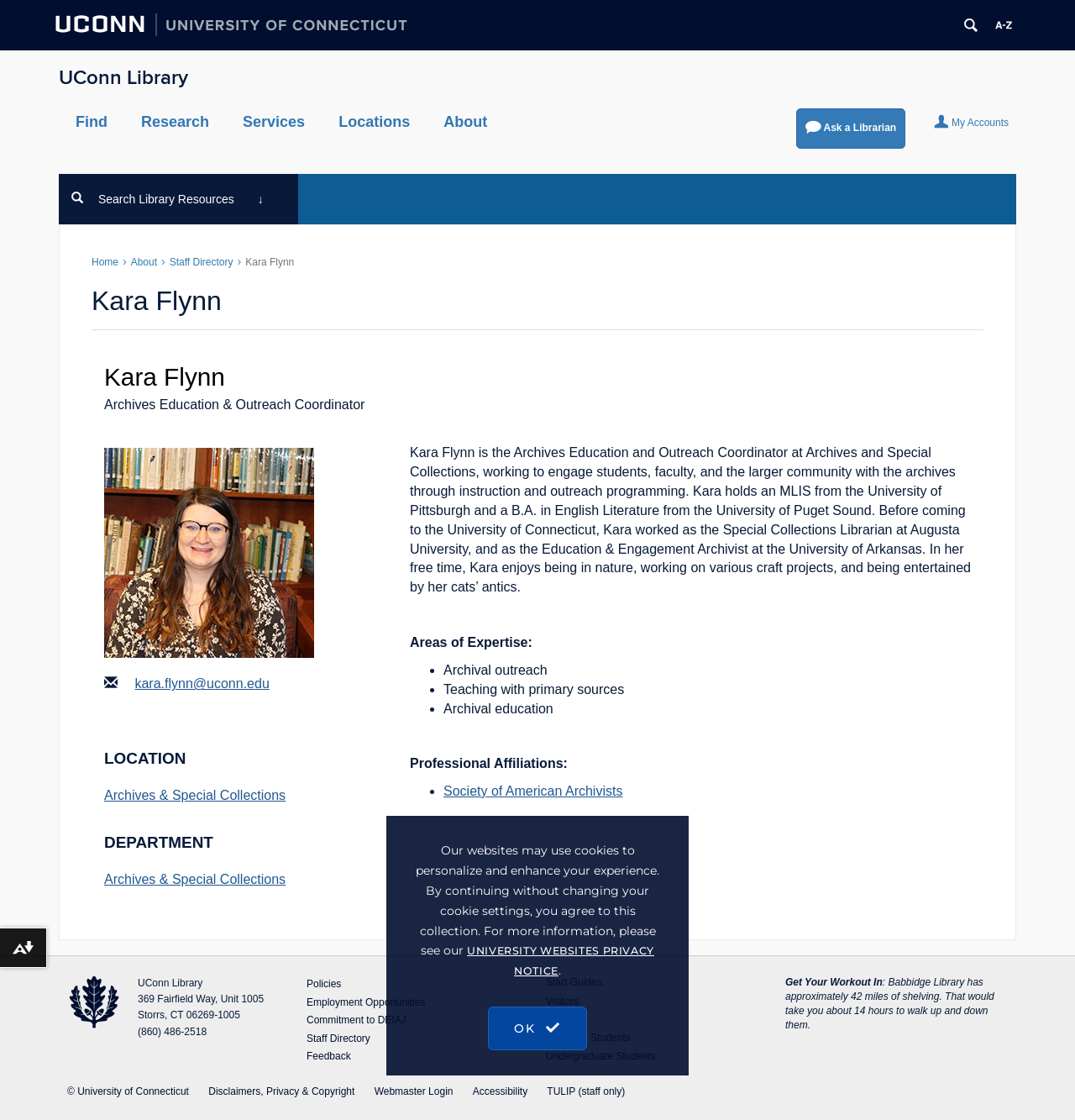What is the name of the library?
Refer to the image and give a detailed answer to the question.

The name of the library is mentioned in the top navigation bar and also in the footer section of the webpage, which is 'UConn Library'.